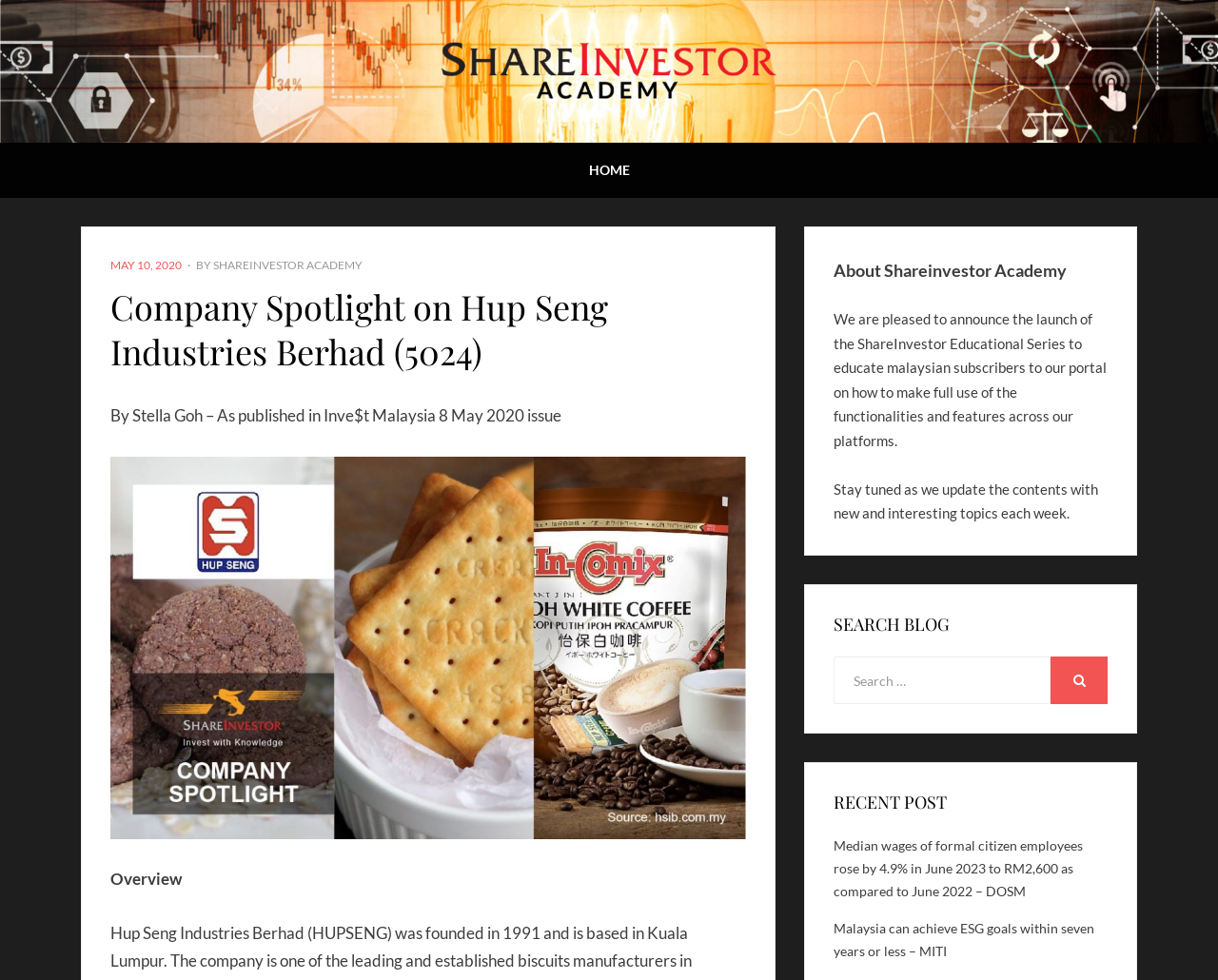Please identify the bounding box coordinates of the area that needs to be clicked to fulfill the following instruction: "Go to the home page."

[0.464, 0.146, 0.536, 0.202]